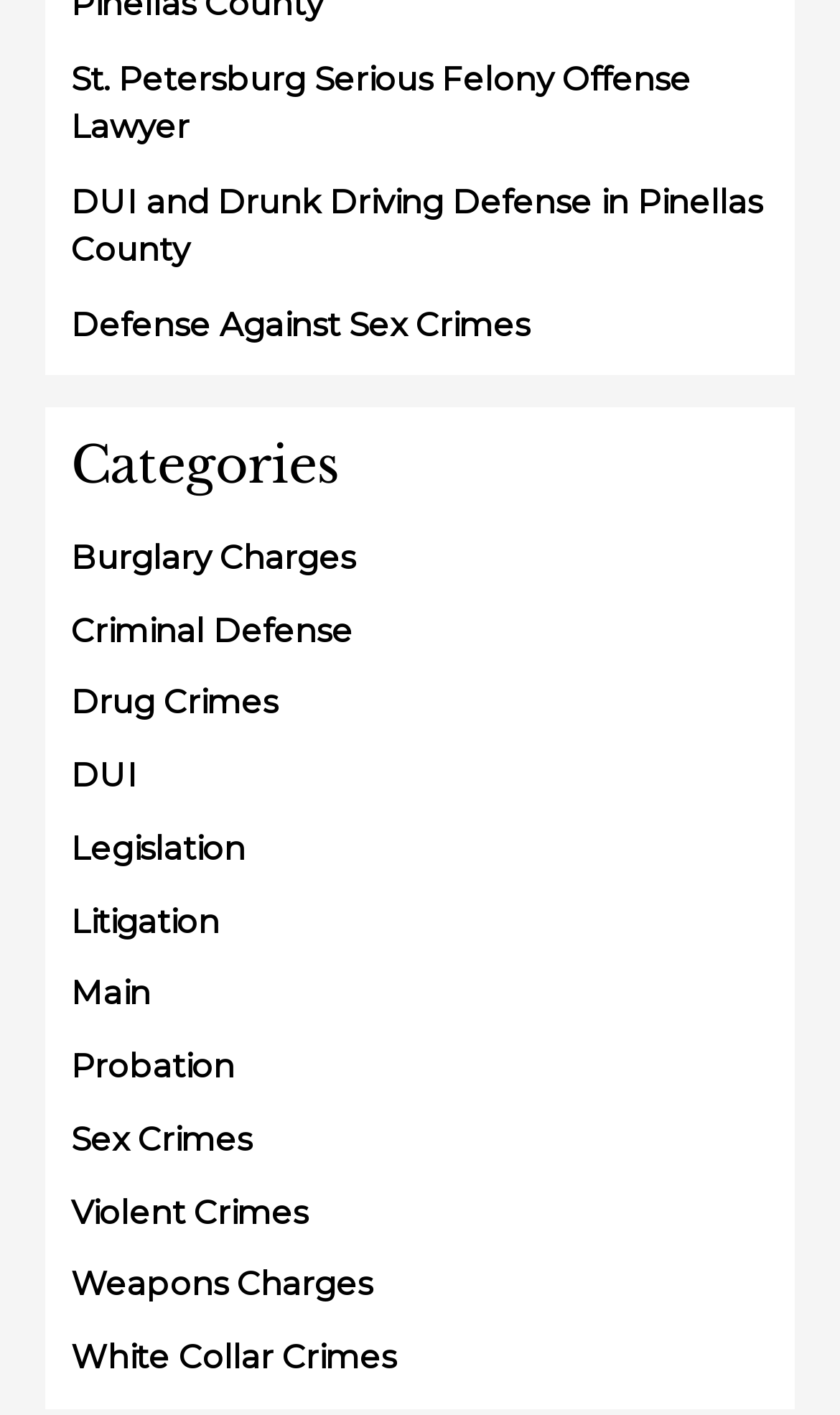Please specify the bounding box coordinates of the element that should be clicked to execute the given instruction: 'Read about White Collar Crimes'. Ensure the coordinates are four float numbers between 0 and 1, expressed as [left, top, right, bottom].

[0.085, 0.944, 0.472, 0.973]